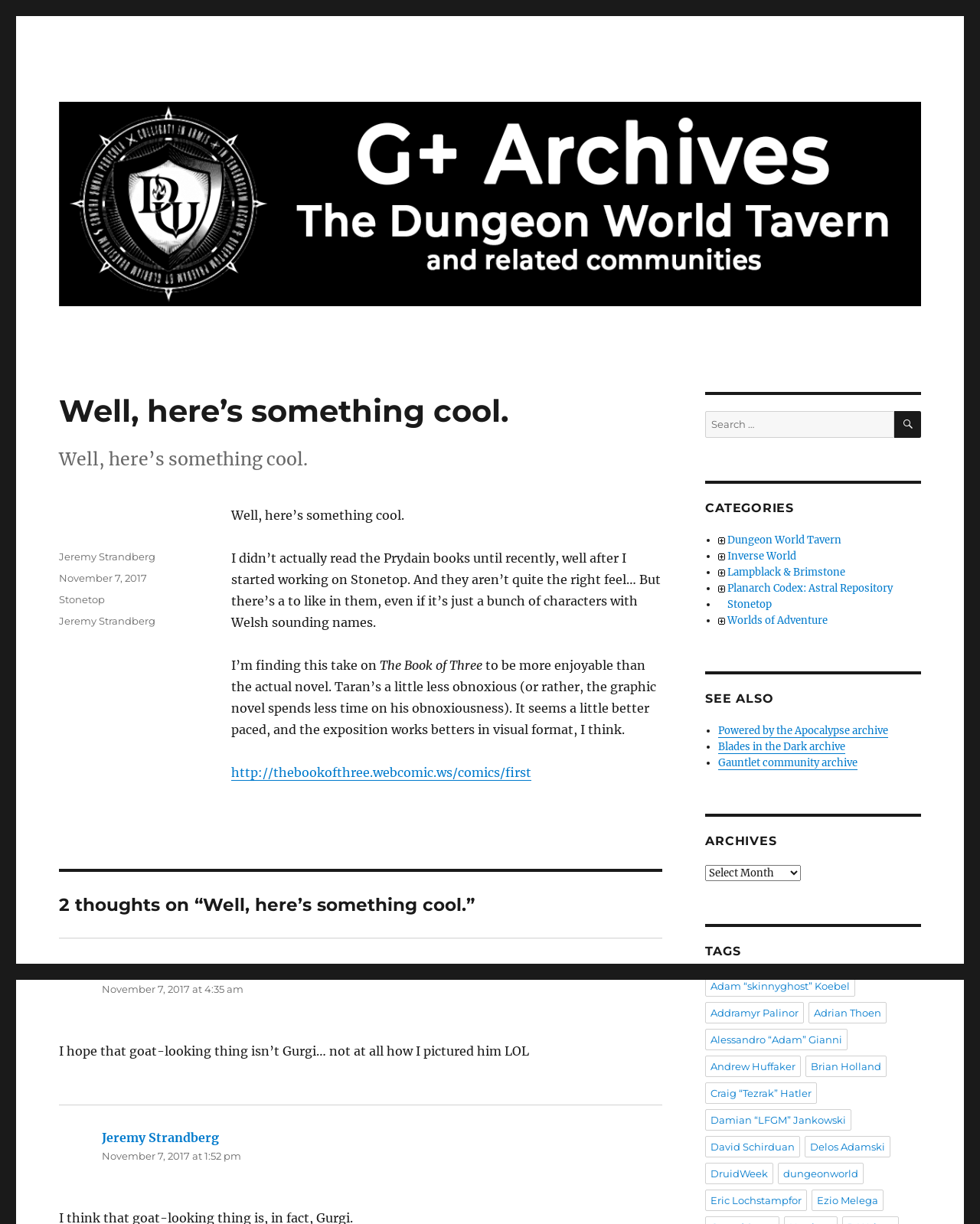Answer in one word or a short phrase: 
What is the category of the article?

Stonetop